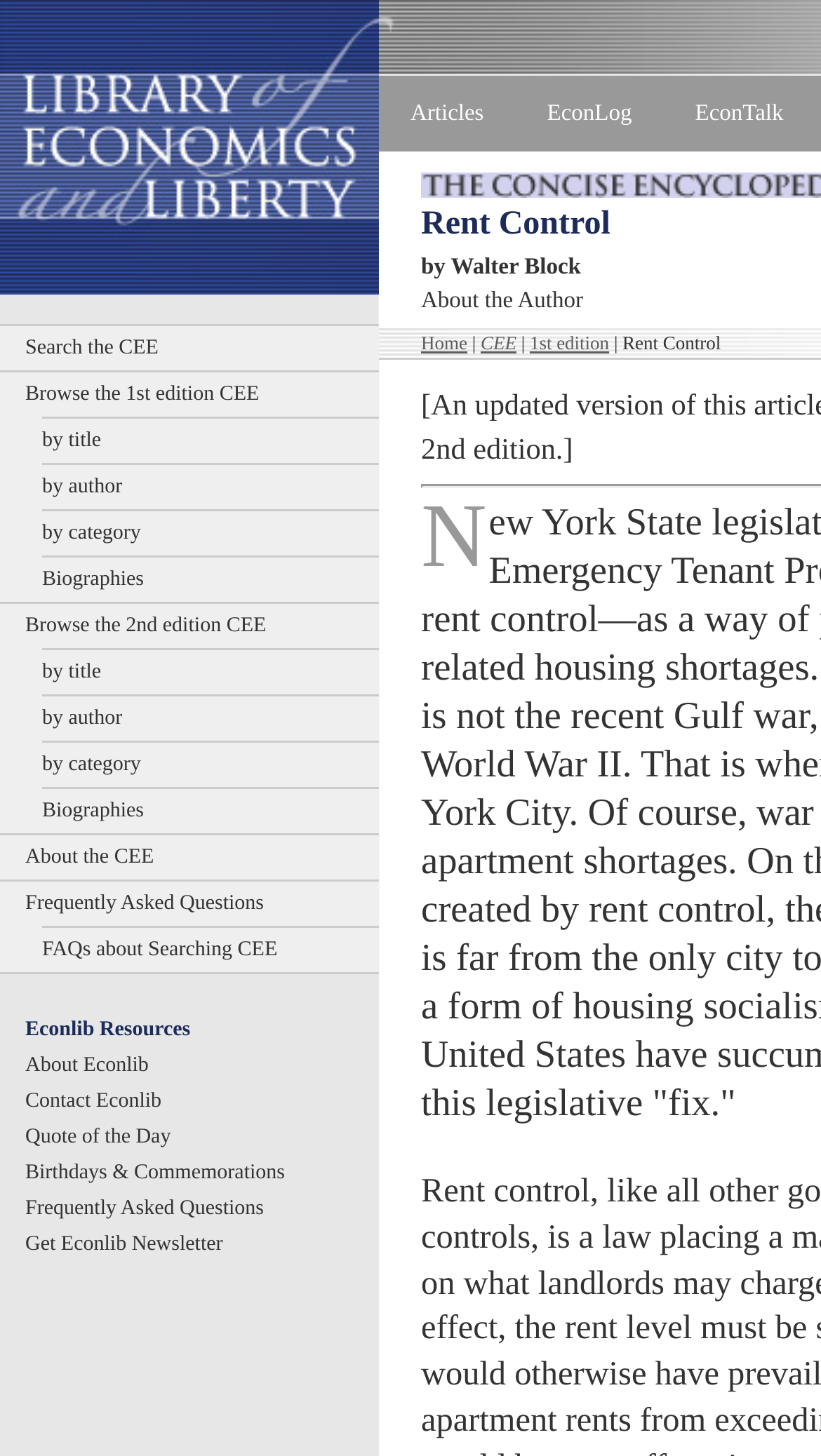Is there a newsletter subscription option?
Please answer the question as detailed as possible.

I can see a link 'Get Econlib Newsletter' on the webpage, which suggests that users can subscribe to a newsletter.